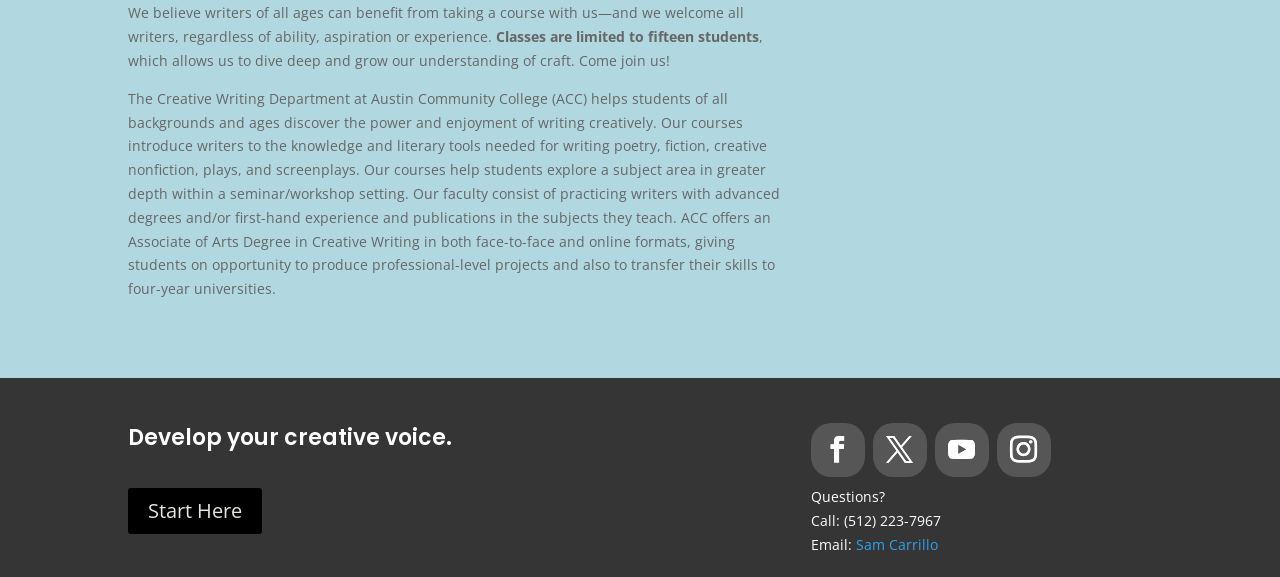Give a concise answer using one word or a phrase to the following question:
What type of degree is offered by ACC?

Associate of Arts